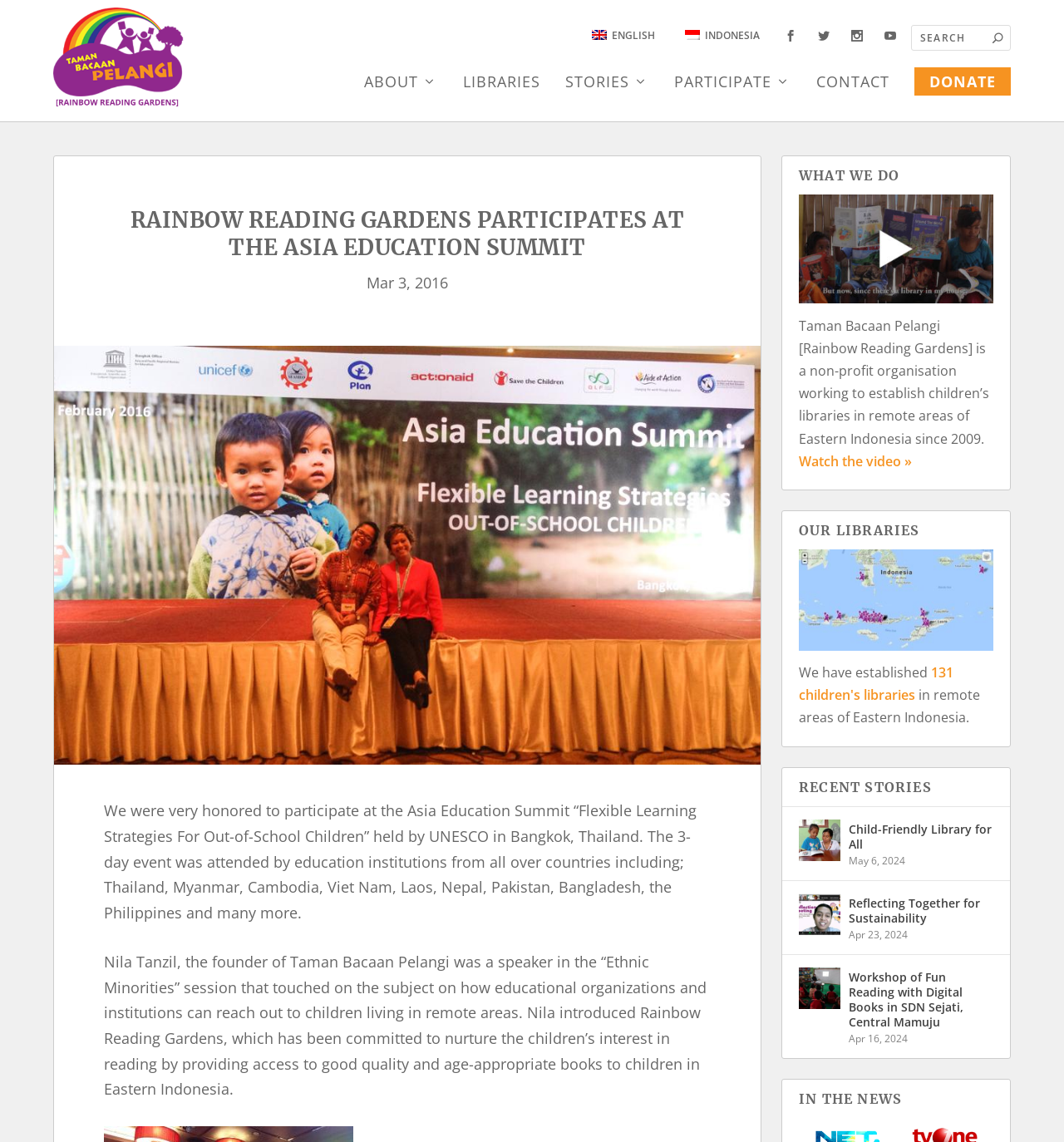Construct a thorough caption encompassing all aspects of the webpage.

This webpage is about Rainbow Reading Gardens, a non-profit organization that establishes children's libraries in remote areas of Eastern Indonesia. At the top of the page, there is a language selection menu with options for English and Indonesian. Below this, there are several links to different sections of the website, including "About", "Libraries", "Stories", "Participate", "Contact", and "Donate".

The main content of the page is divided into several sections. The first section is about the organization's participation in the Asia Education Summit, where the founder, Nila Tanzil, was a speaker. There is a large image of the event, and a detailed description of the summit and Nila's speech.

Below this, there is a section titled "What We Do", which provides an overview of the organization's mission and goals. This section includes a video link and a brief description of the organization's work.

The next section is titled "Our Libraries", which showcases the organization's achievements in establishing children's libraries in remote areas of Eastern Indonesia. There is a map image and a link to more information about the libraries.

The following section is titled "Recent Stories", which features three news articles about the organization's recent activities. Each article has a title, a brief summary, and an image. The articles are dated May 6, 2024, April 23, 2024, and April 16, 2024.

Finally, there is a section titled "In the News", but it does not contain any specific news articles or content.